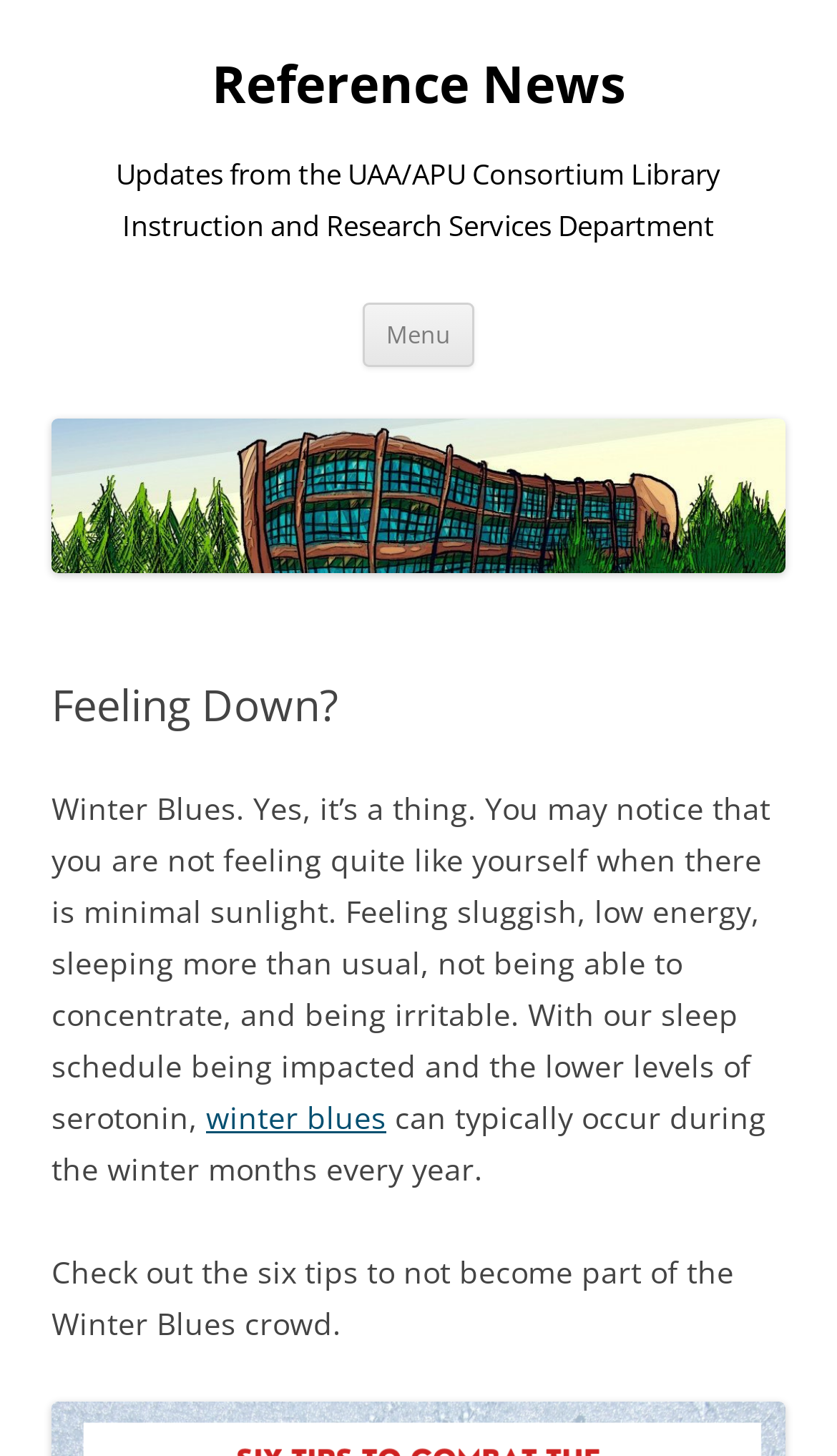Using the elements shown in the image, answer the question comprehensively: What is the relationship between serotonin levels and Winter Blues?

The article mentions that the lower levels of serotonin can contribute to the symptoms of Winter Blues, implying a causal relationship between the two. This suggests that the article may discuss the scientific or physiological aspects of Winter Blues.